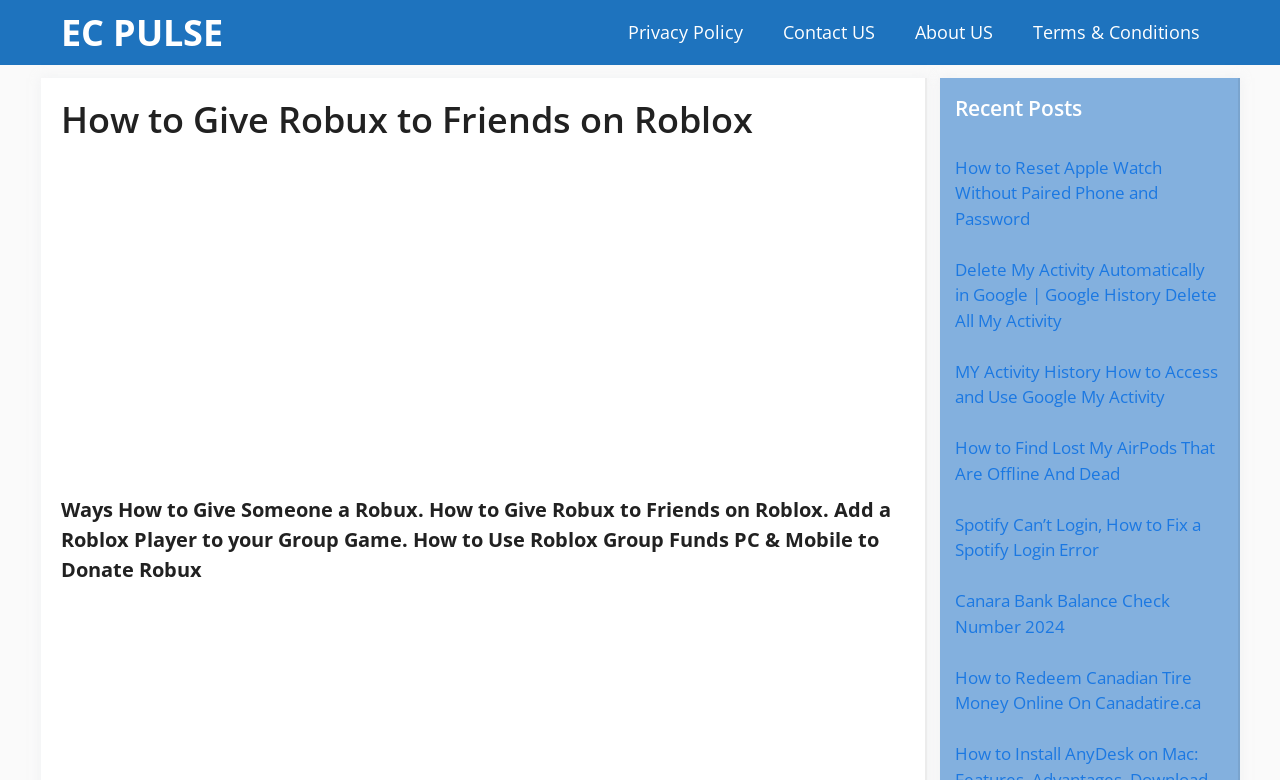Find and indicate the bounding box coordinates of the region you should select to follow the given instruction: "Click EC PULSE".

[0.047, 0.0, 0.174, 0.083]